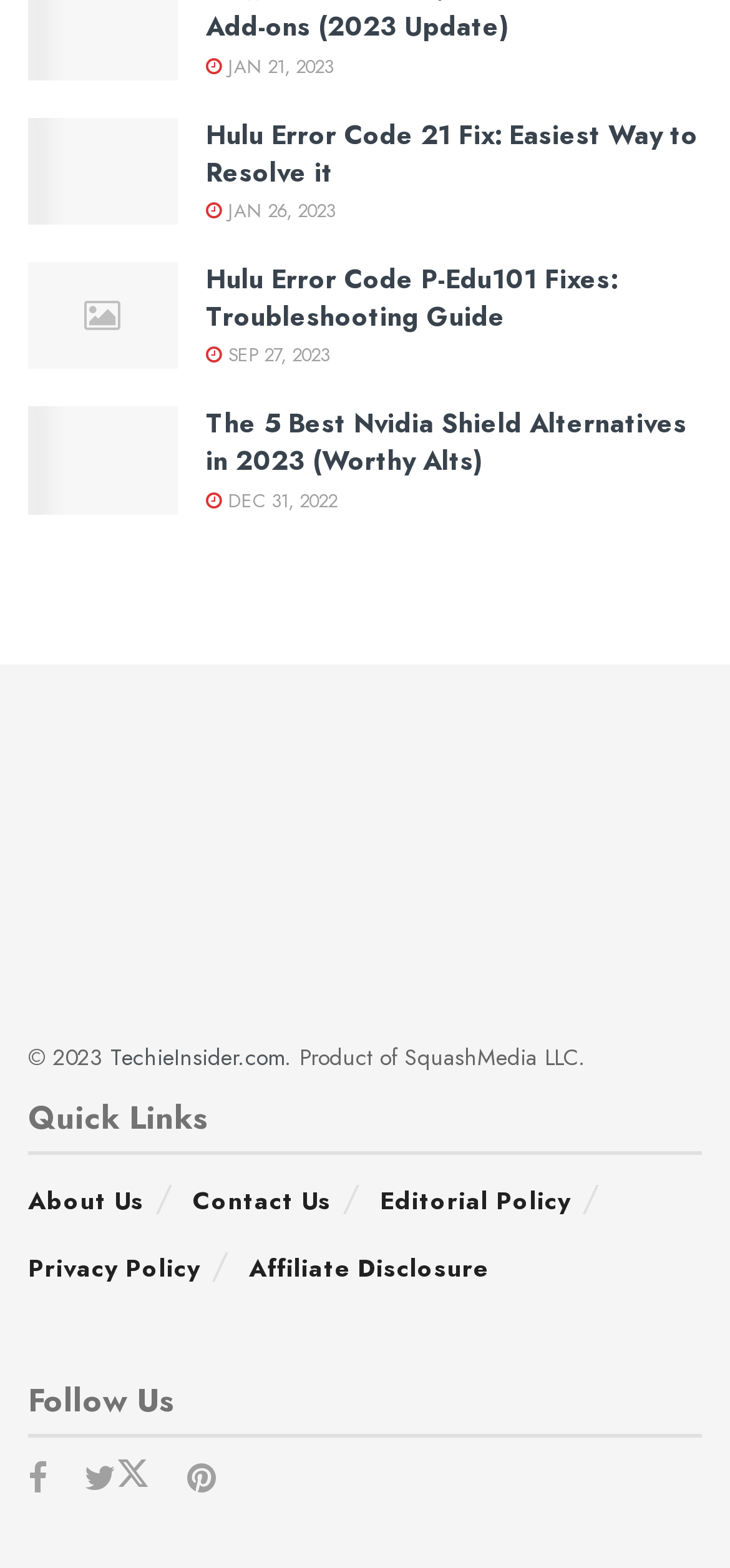Locate the bounding box coordinates of the region to be clicked to comply with the following instruction: "Go to the 'About Us' section". The coordinates must be four float numbers between 0 and 1, in the form [left, top, right, bottom].

[0.038, 0.754, 0.197, 0.777]